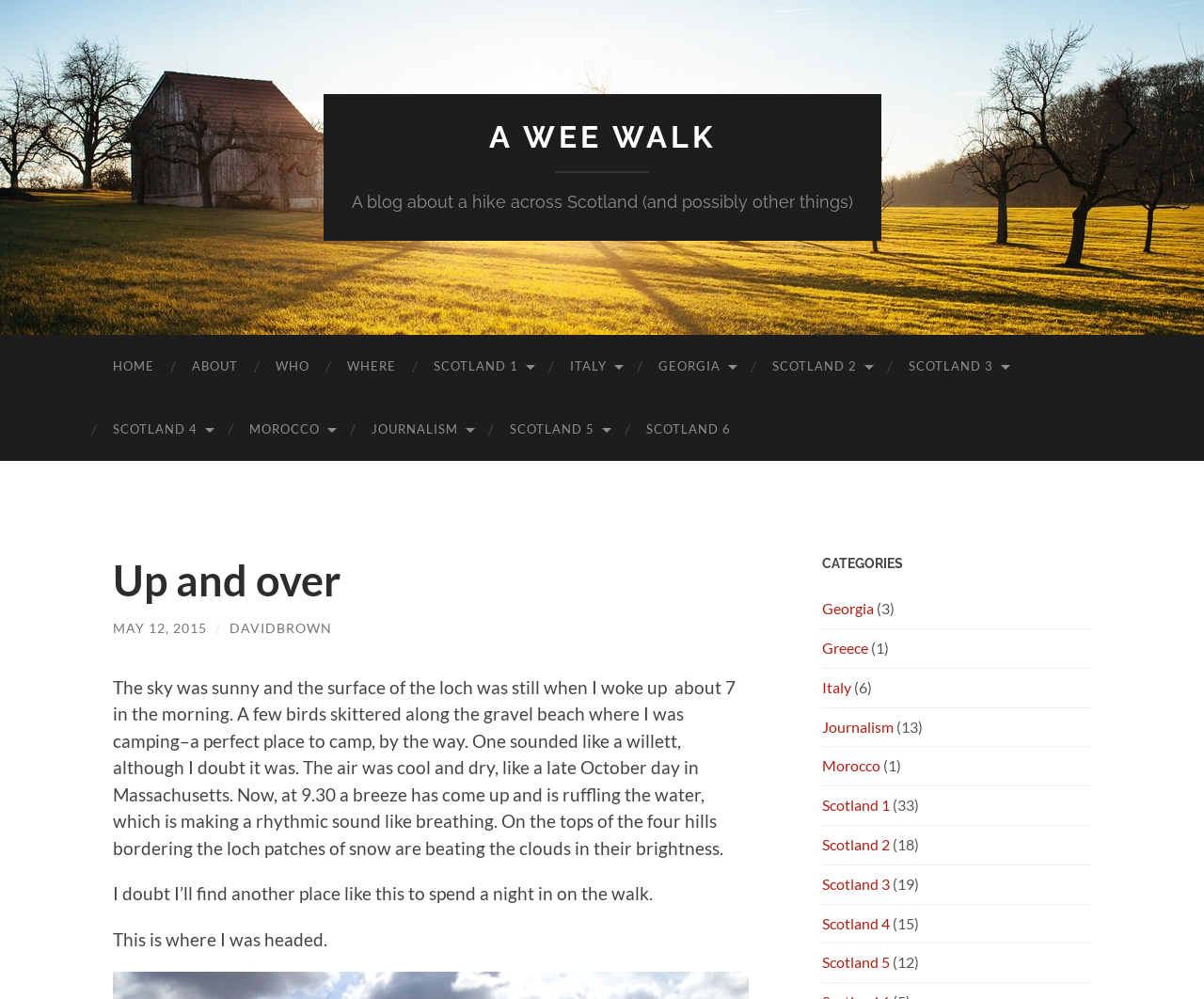Identify the bounding box of the UI element that matches this description: "Greece".

[0.683, 0.639, 0.721, 0.657]